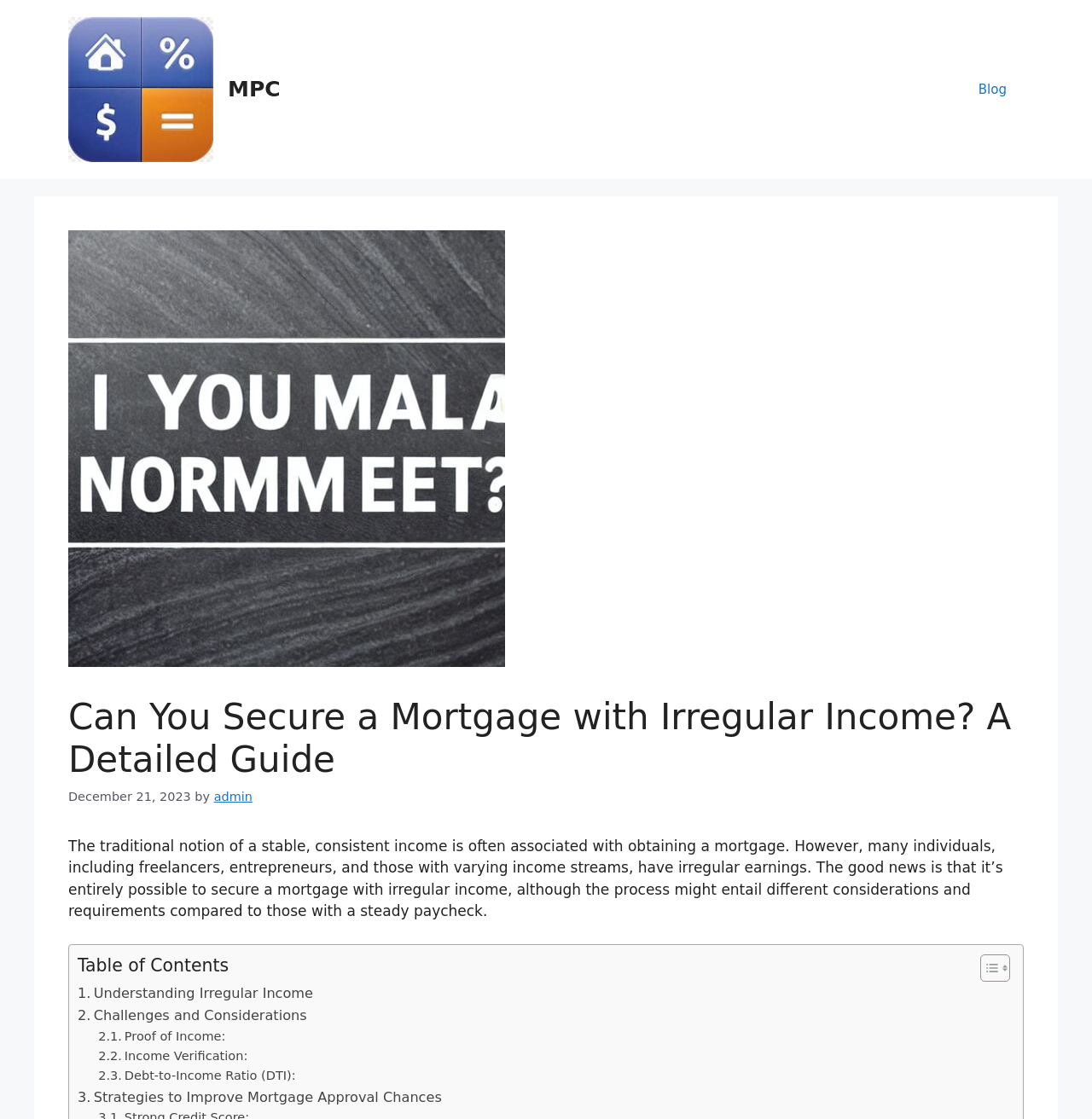Please determine the headline of the webpage and provide its content.

Can You Secure a Mortgage with Irregular Income? A Detailed Guide